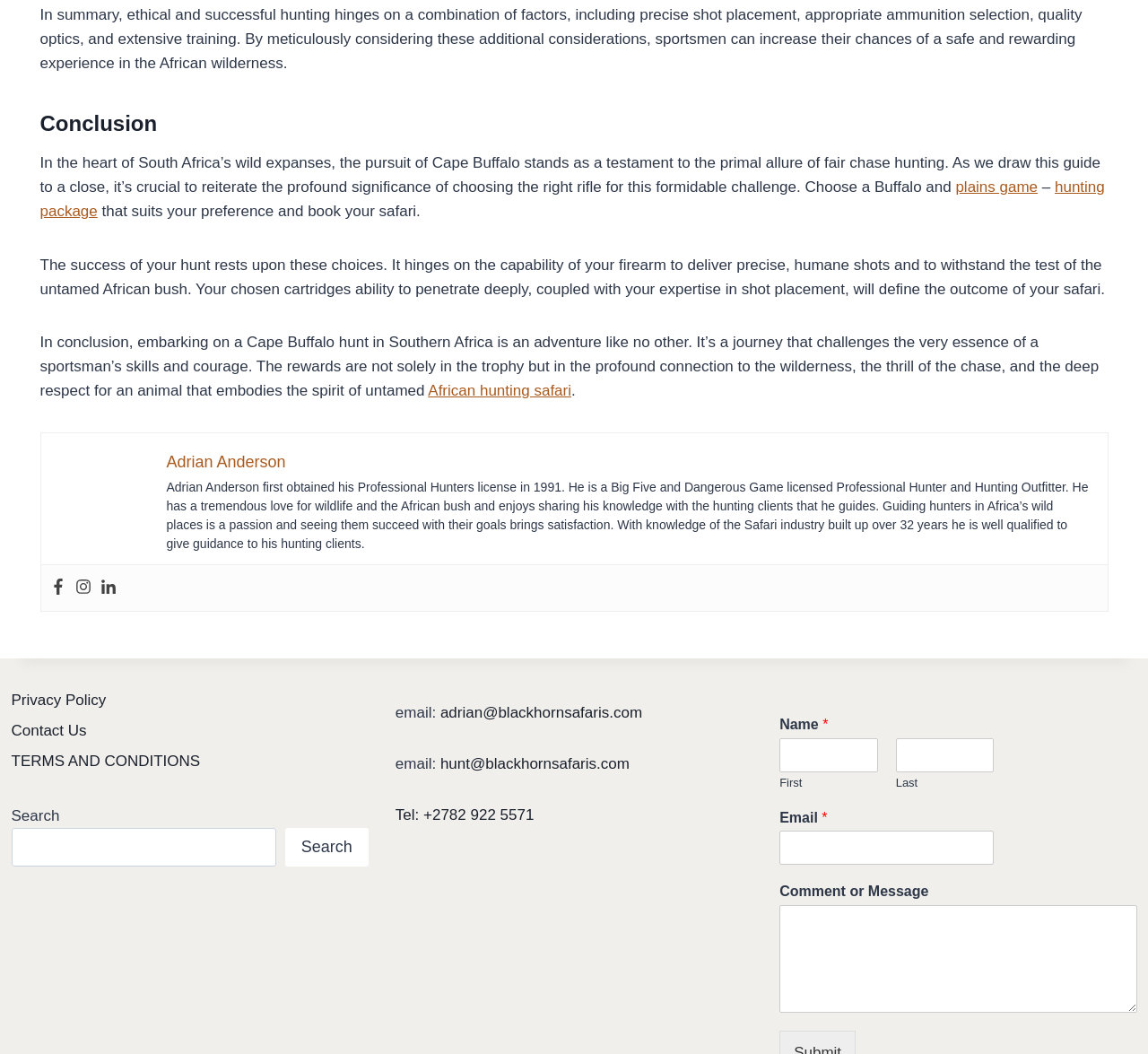What is the main topic of this webpage?
Using the information presented in the image, please offer a detailed response to the question.

Based on the content of the webpage, it appears to be discussing the importance of choosing the right rifle and ammunition for hunting Cape Buffalo in South Africa. The text mentions the challenges of hunting this animal and the need for precise shot placement, quality optics, and extensive training.